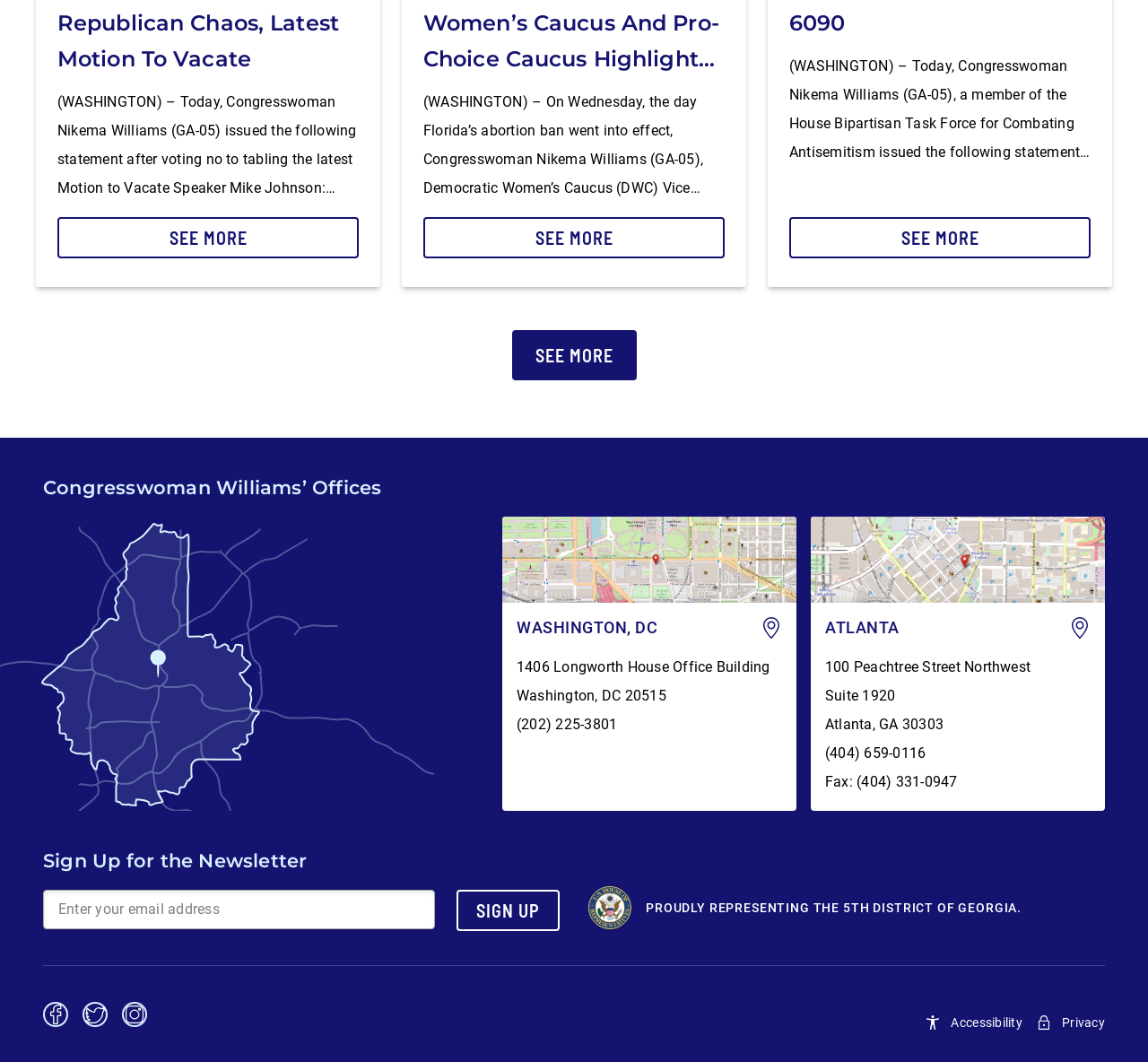Please identify the bounding box coordinates of the clickable area that will fulfill the following instruction: "Visit Congresswoman Williams' Facebook page". The coordinates should be in the format of four float numbers between 0 and 1, i.e., [left, top, right, bottom].

[0.038, 0.943, 0.059, 0.967]